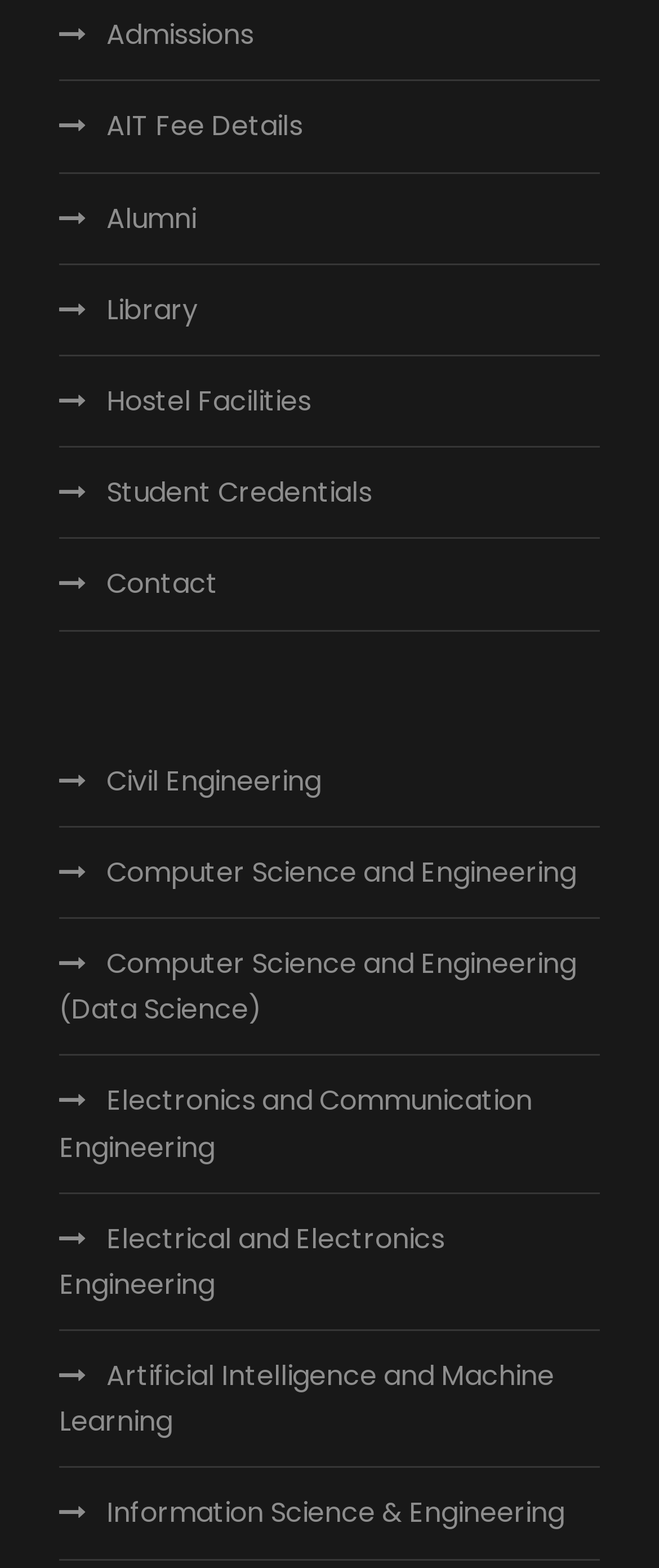Determine the bounding box coordinates of the target area to click to execute the following instruction: "Access Alumni page."

[0.09, 0.125, 0.297, 0.154]